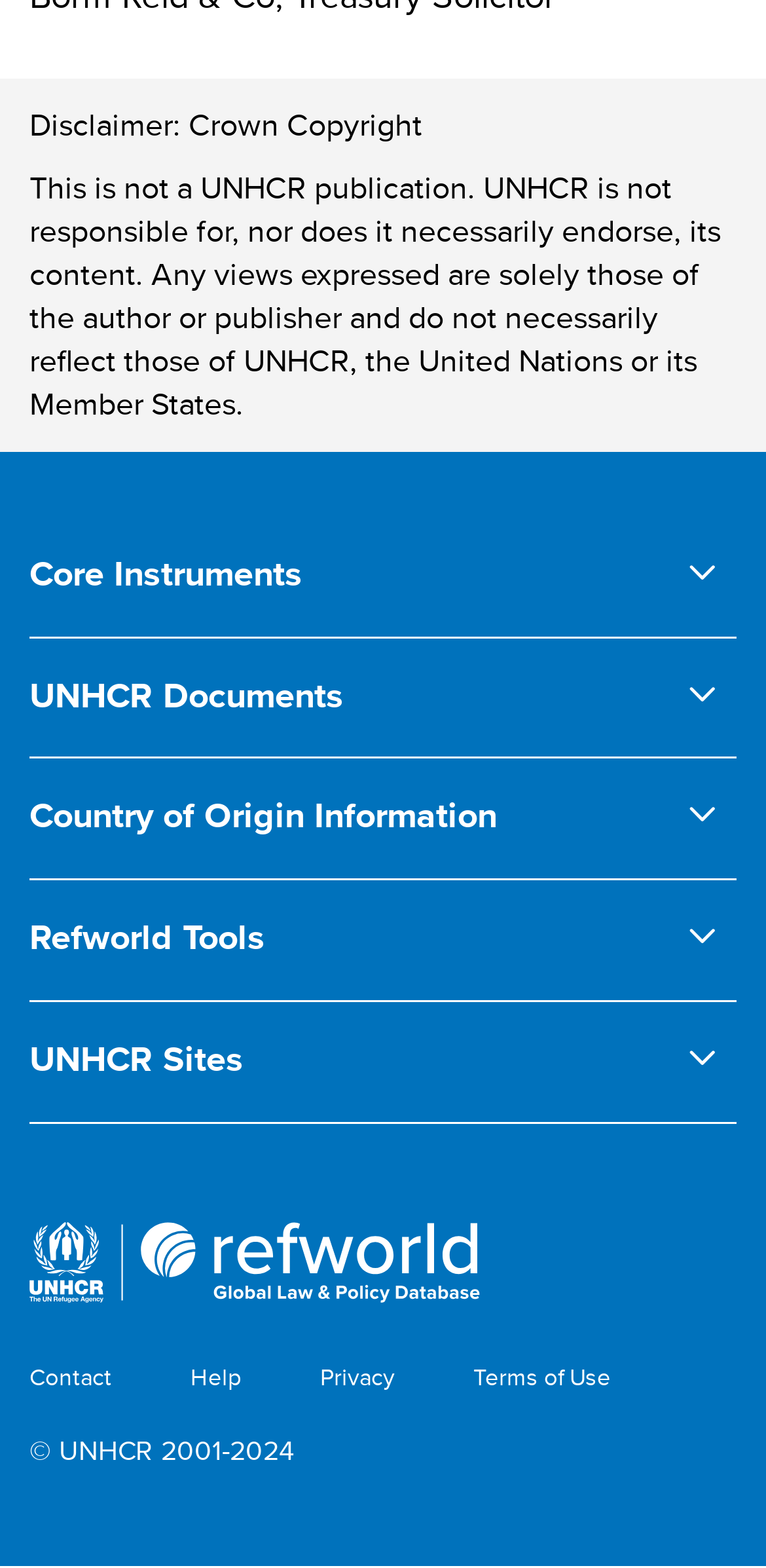What is the disclaimer about?
Please look at the screenshot and answer using one word or phrase.

UNHCR not responsible for content